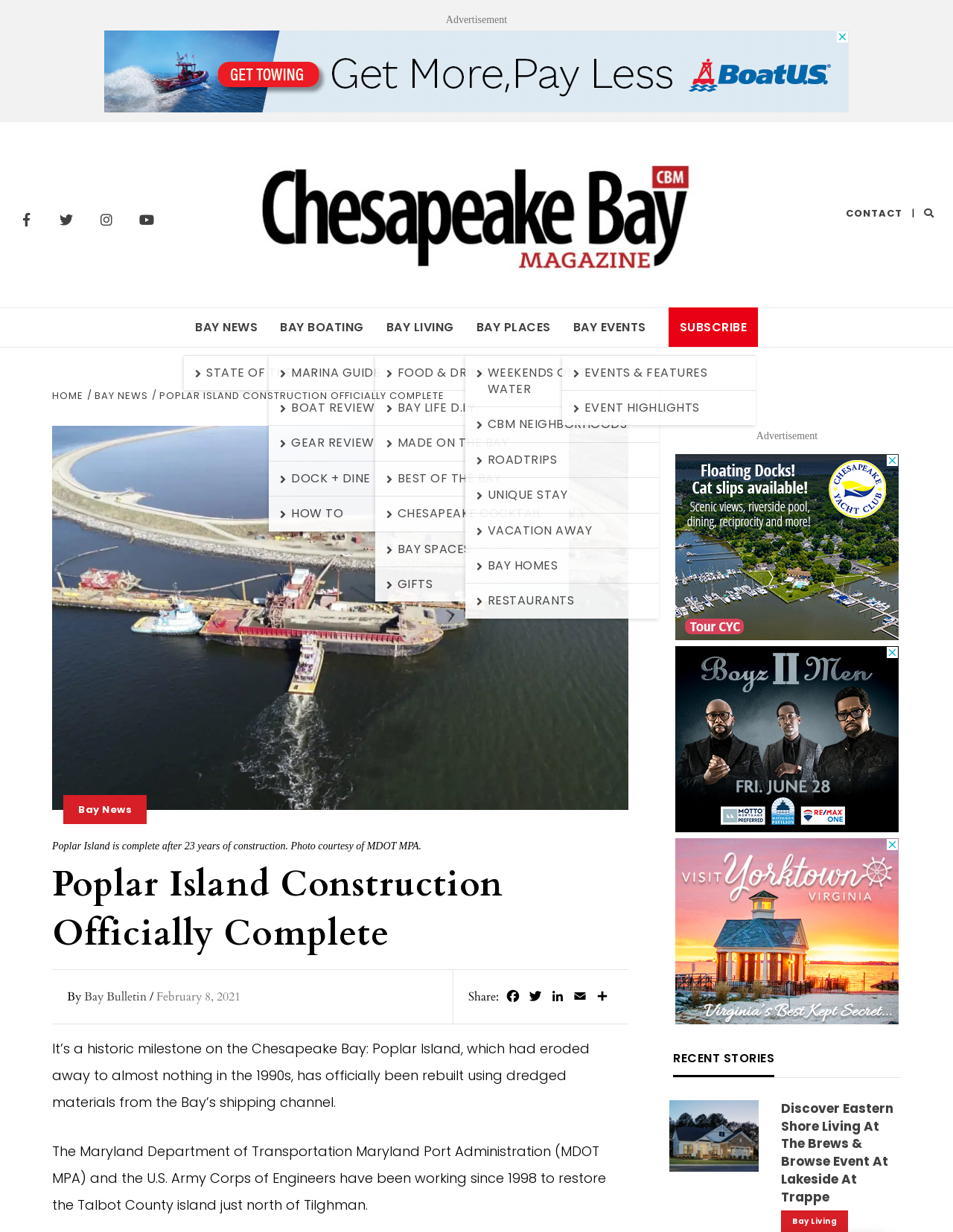Identify the bounding box coordinates for the UI element mentioned here: "LinkedIn". Provide the coordinates as four float values between 0 and 1, i.e., [left, top, right, bottom].

[0.573, 0.802, 0.597, 0.819]